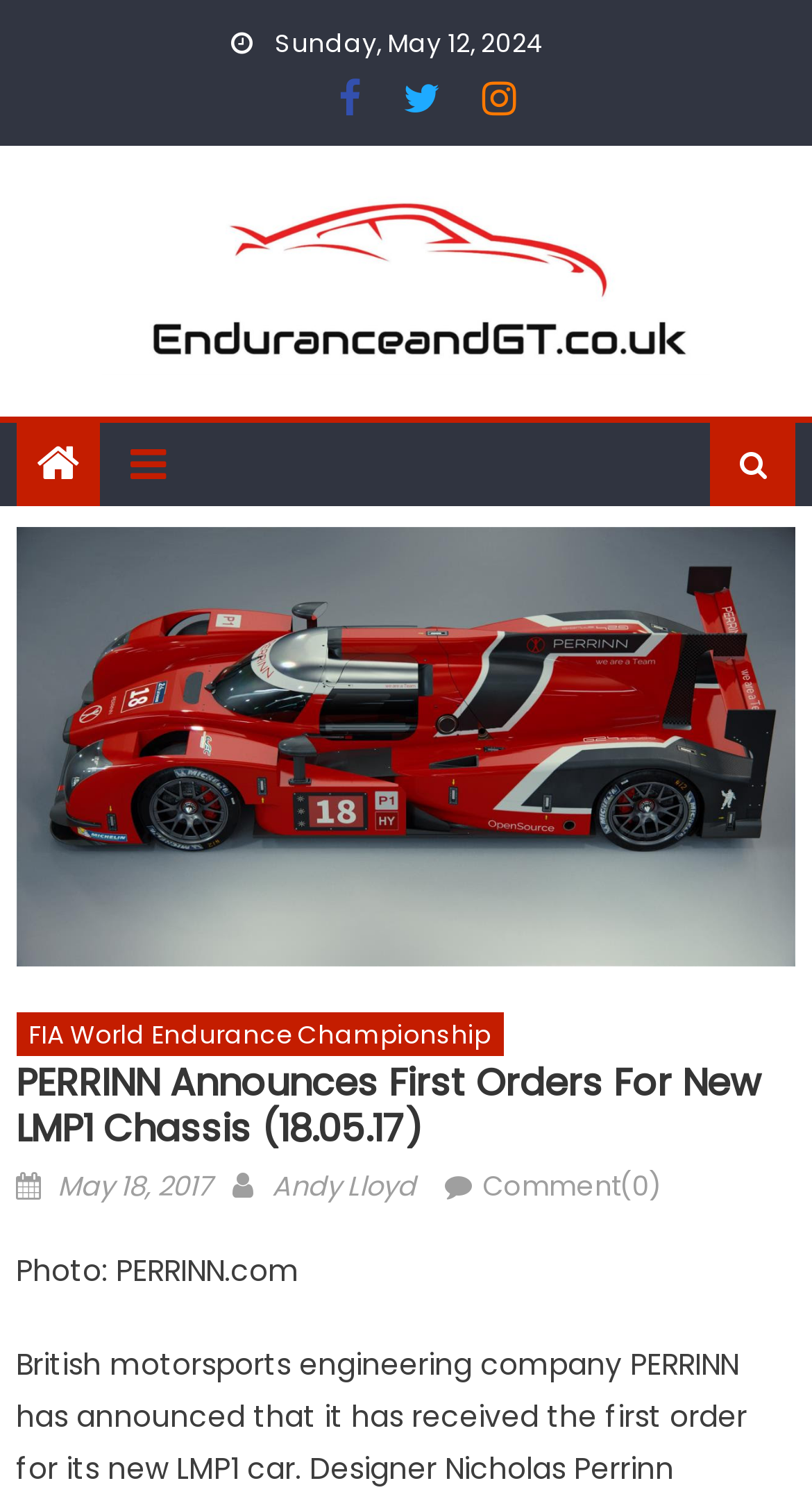By analyzing the image, answer the following question with a detailed response: What is the category of the article?

I found the category of the article by looking at the top navigation menu, where 'Endurance and GT' is mentioned as a link.